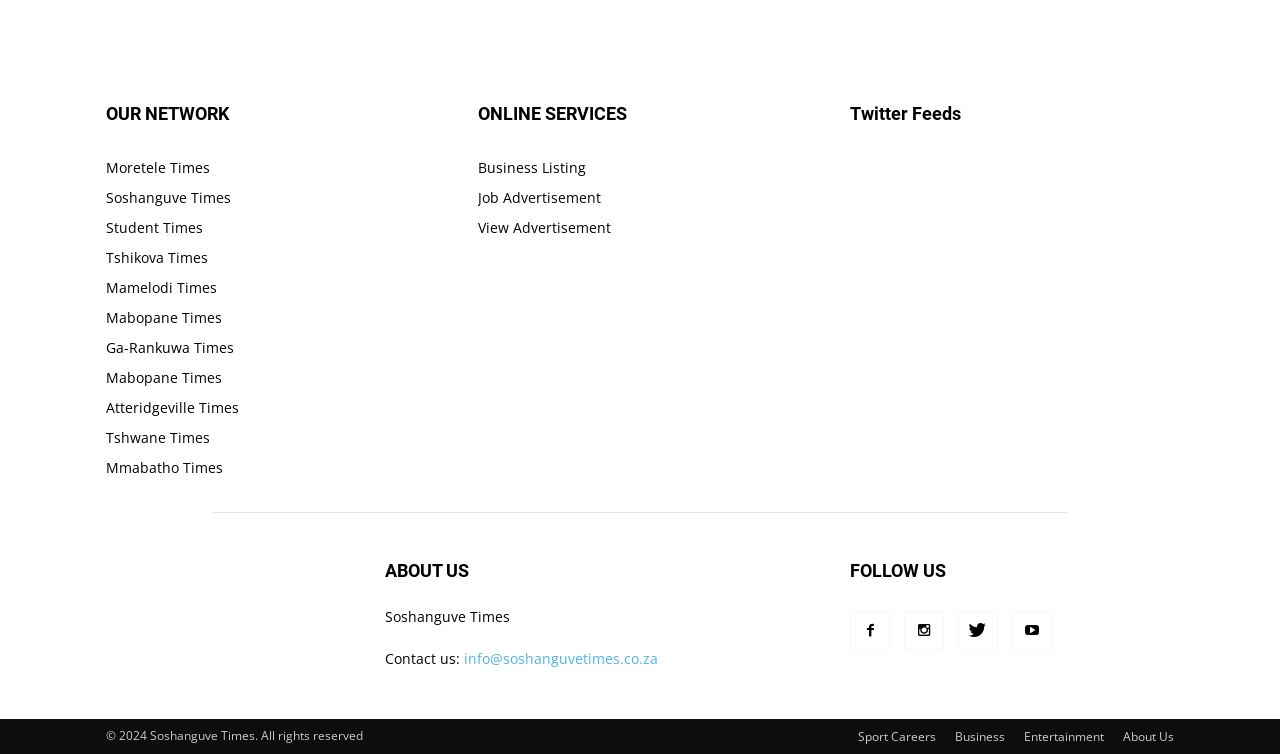Please identify the bounding box coordinates of the element I should click to complete this instruction: 'Contact us via email'. The coordinates should be given as four float numbers between 0 and 1, like this: [left, top, right, bottom].

[0.362, 0.86, 0.514, 0.886]